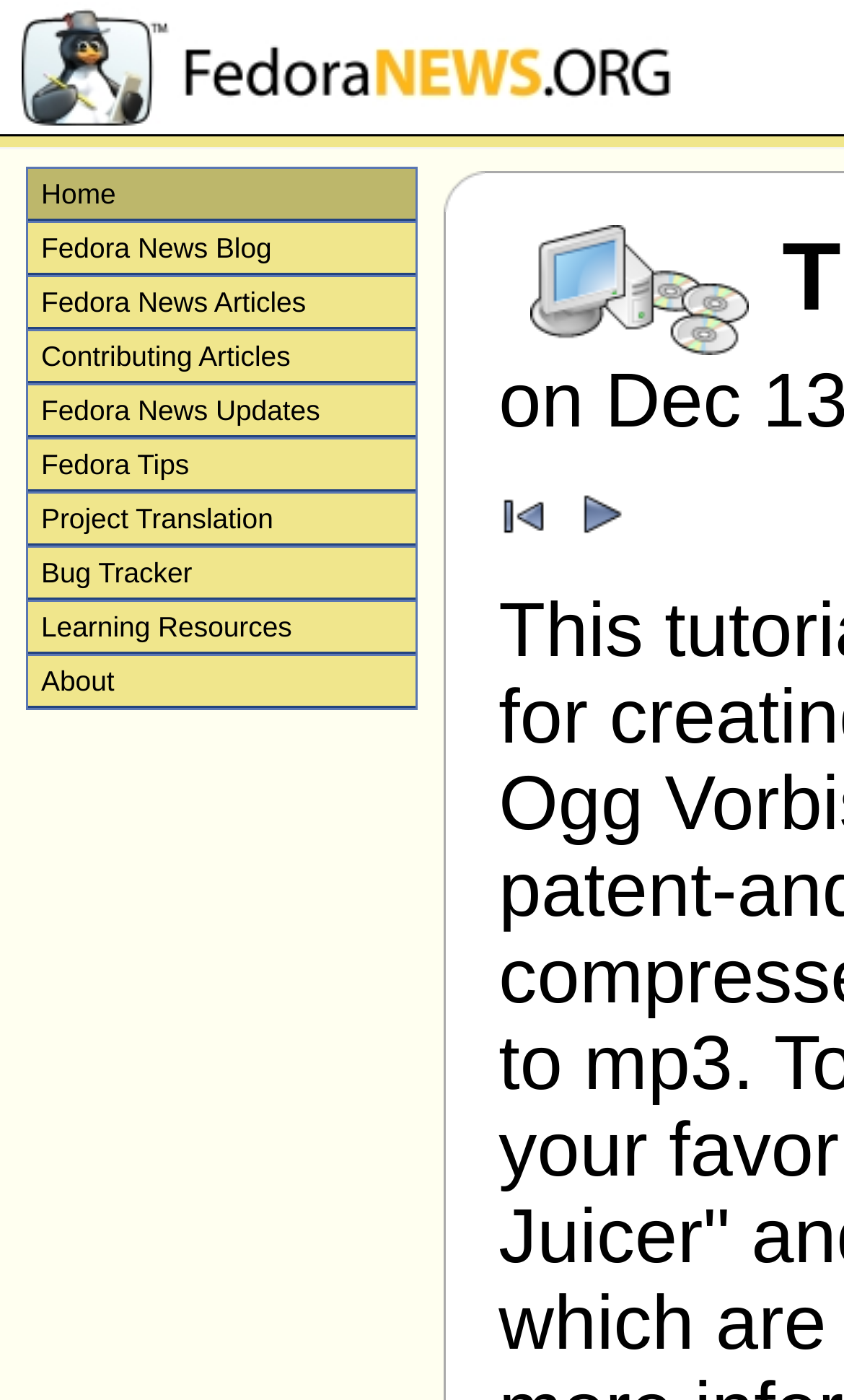Pinpoint the bounding box coordinates for the area that should be clicked to perform the following instruction: "learn from Learning Resources".

[0.033, 0.43, 0.493, 0.465]